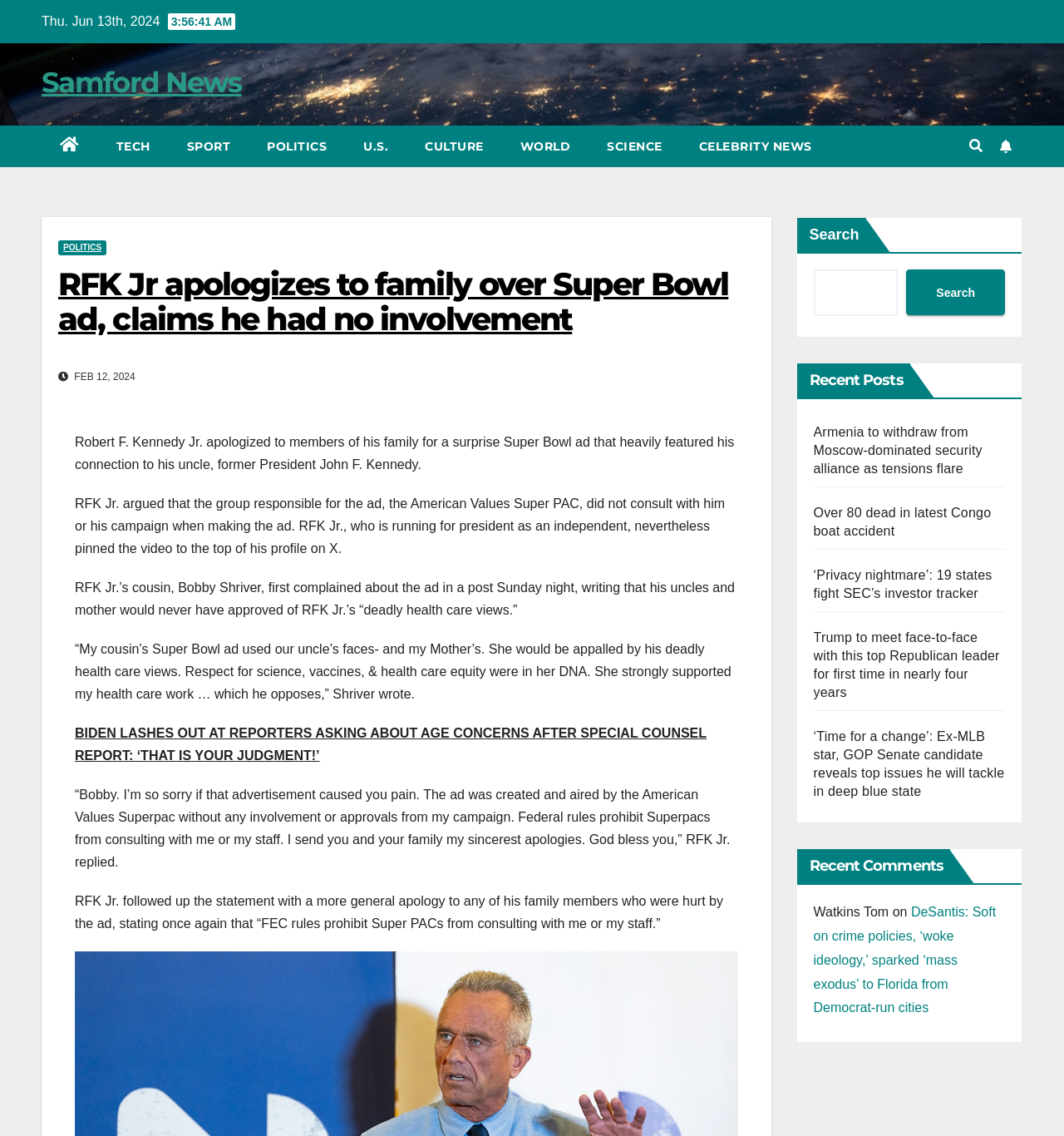Locate the bounding box coordinates of the element you need to click to accomplish the task described by this instruction: "Click on the link to Italy".

None